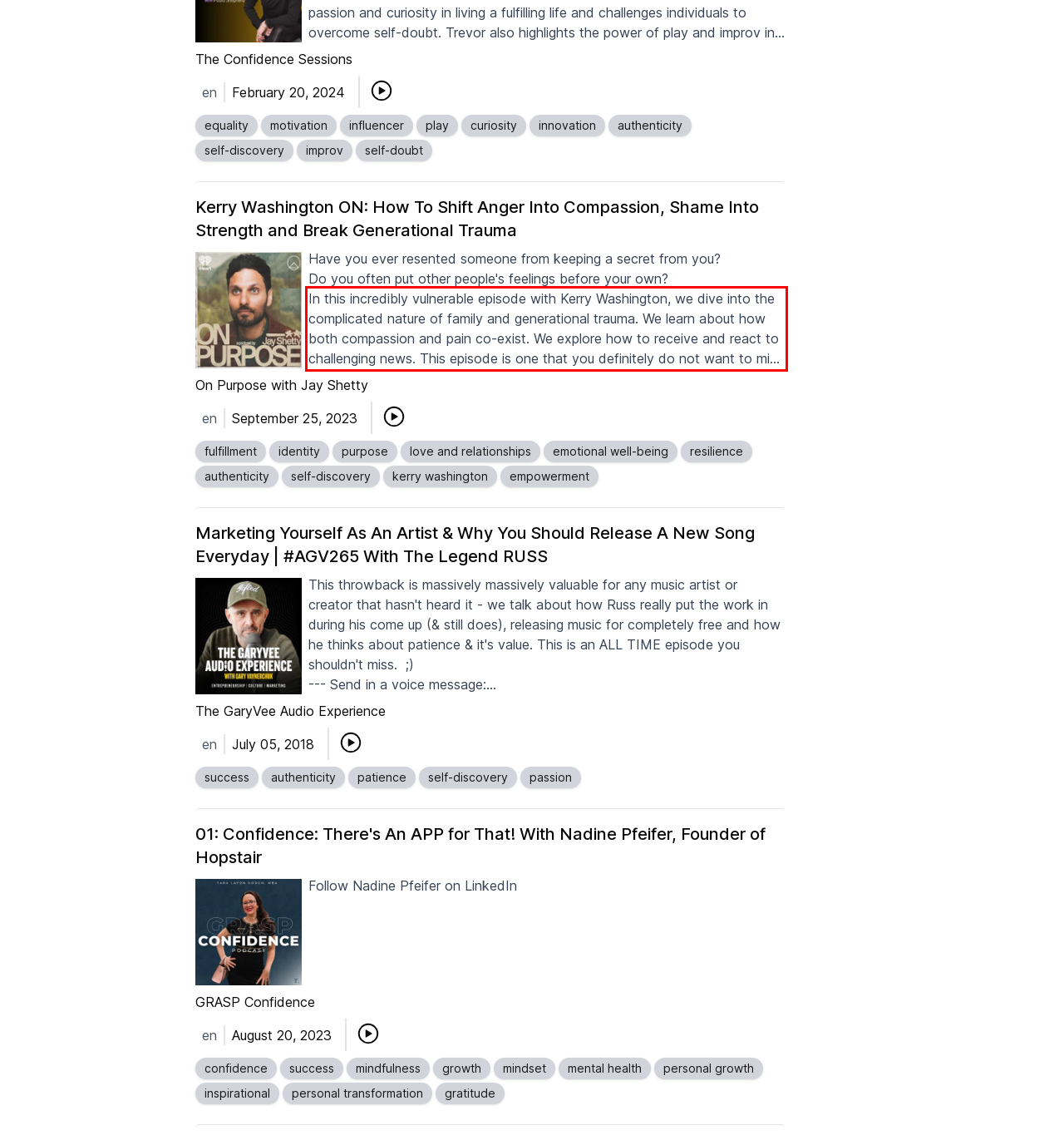Using the provided screenshot, read and generate the text content within the red-bordered area.

In this incredibly vulnerable episode with Kerry Washington, we dive into the complicated nature of family and generational trauma. We learn about how both compassion and pain co-exist. We explore how to receive and react to challenging news. This episode is one that you definitely do not want to miss if you have ever dealt with navigating familial relationships and dynamics.